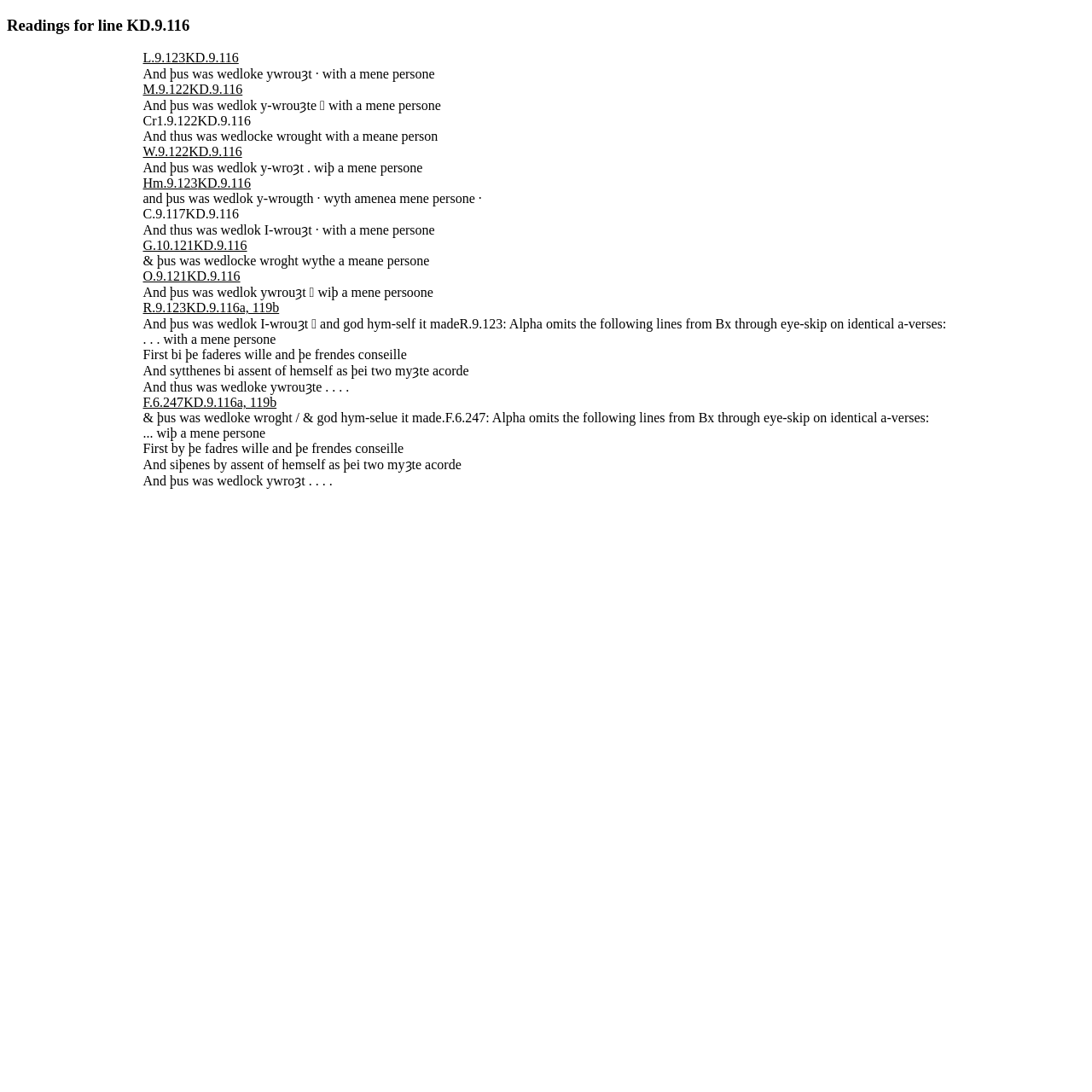Identify the bounding box coordinates of the clickable section necessary to follow the following instruction: "Click on the link 'Hm.9.123KD.9.116'". The coordinates should be presented as four float numbers from 0 to 1, i.e., [left, top, right, bottom].

[0.131, 0.161, 0.23, 0.175]